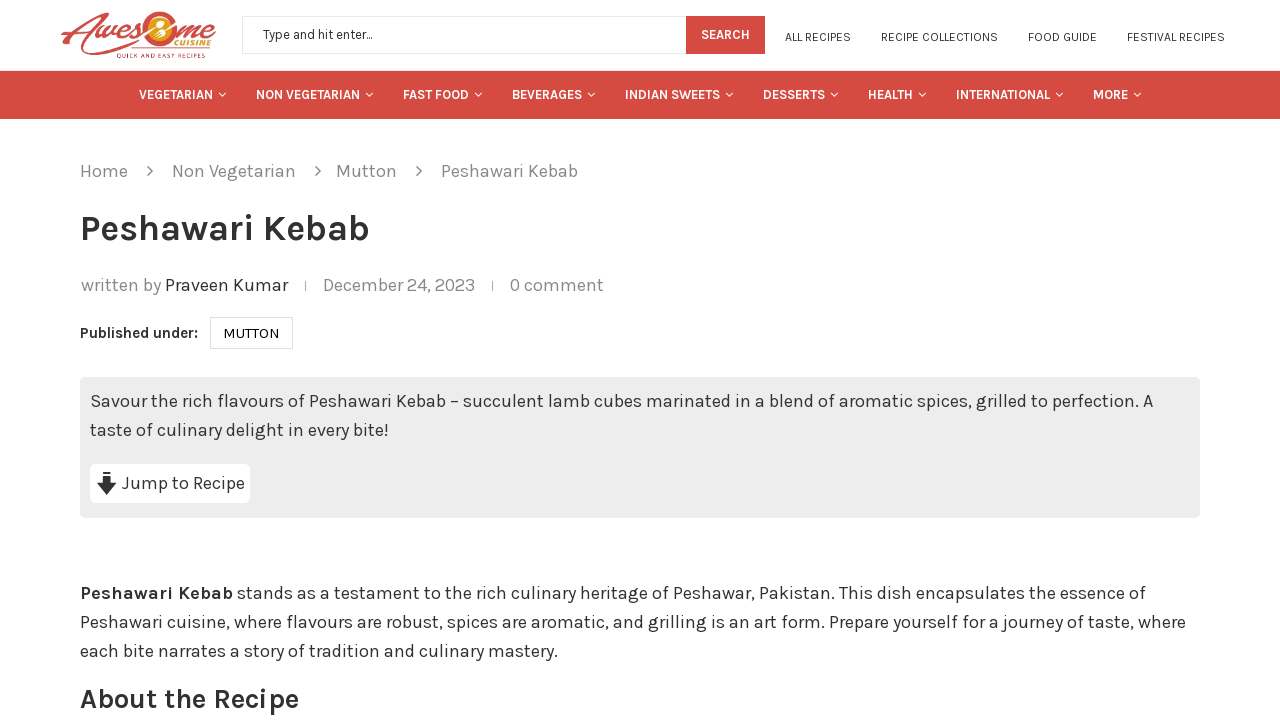What is the purpose of the 'Jump to Recipe' button?
Could you answer the question with a detailed and thorough explanation?

I determined the answer by looking at the link element with the text 'Jump to Recipe' which is located near the top of the webpage, indicating that it is a button that allows users to jump directly to the recipe section of the webpage.